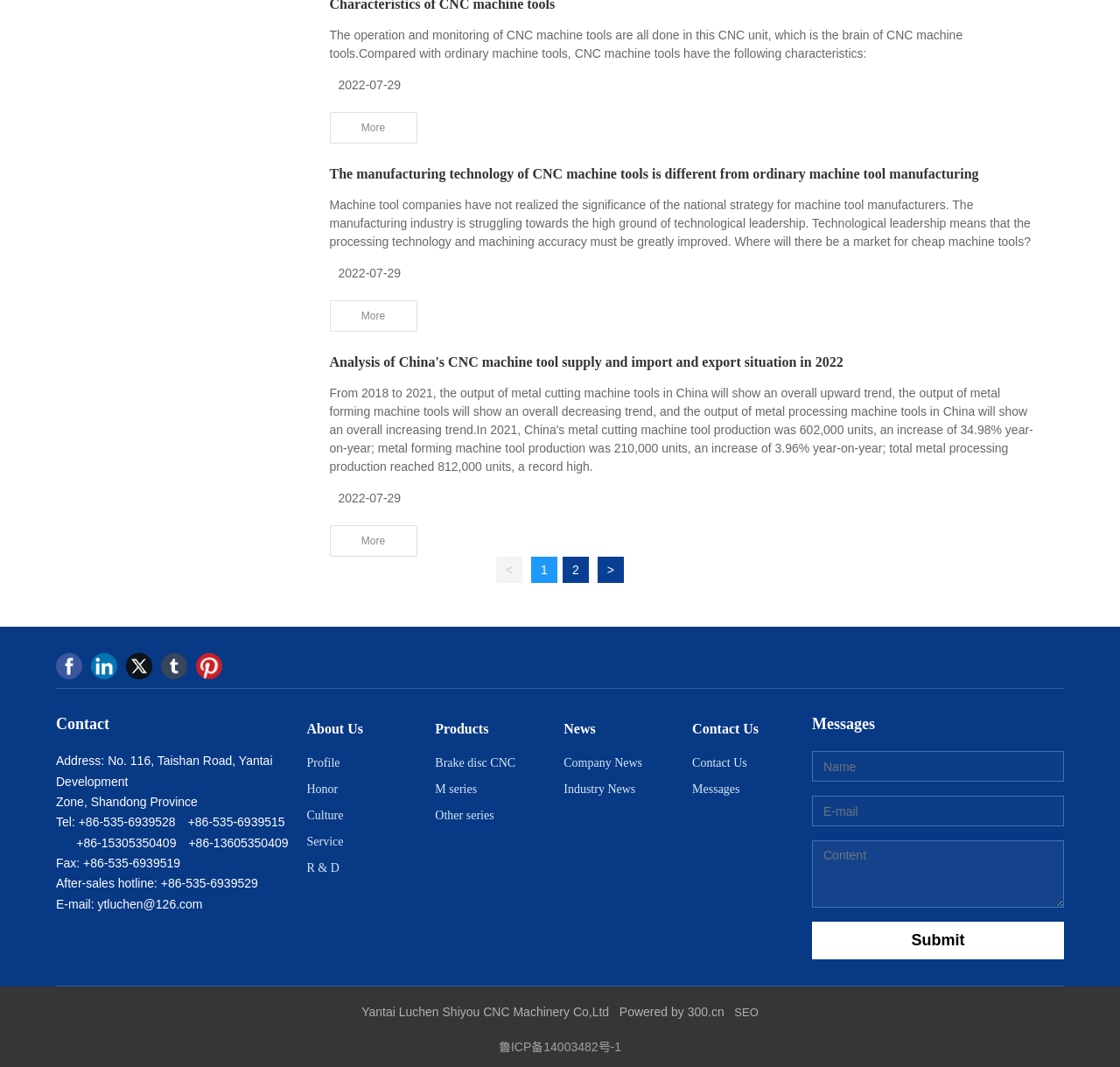What is the function of the 'Submit' button?
Kindly answer the question with as much detail as you can.

I inferred the function of the 'Submit' button by looking at its context. It is located below a series of text boxes labeled 'Name', 'E-mail', and 'Content', which suggests that the user is expected to fill in these fields and then click the 'Submit' button to send a message.